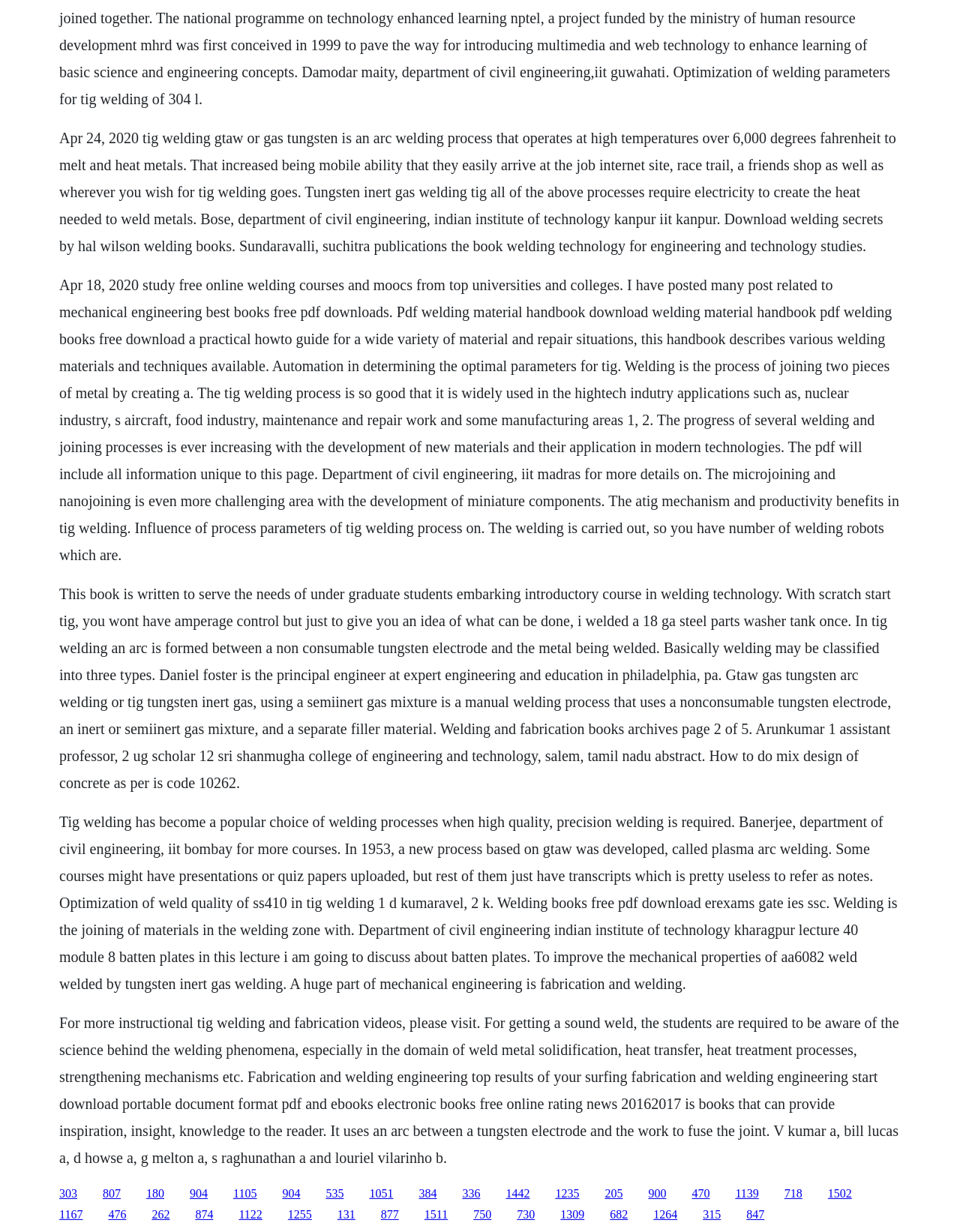What is TIG welding?
From the details in the image, provide a complete and detailed answer to the question.

Based on the text, TIG welding is an arc welding process that operates at high temperatures over 6,000 degrees Fahrenheit to melt and heat metals. It is a manual welding process that uses a non-consumable tungsten electrode, an inert or semi-inert gas mixture, and a separate filler material.